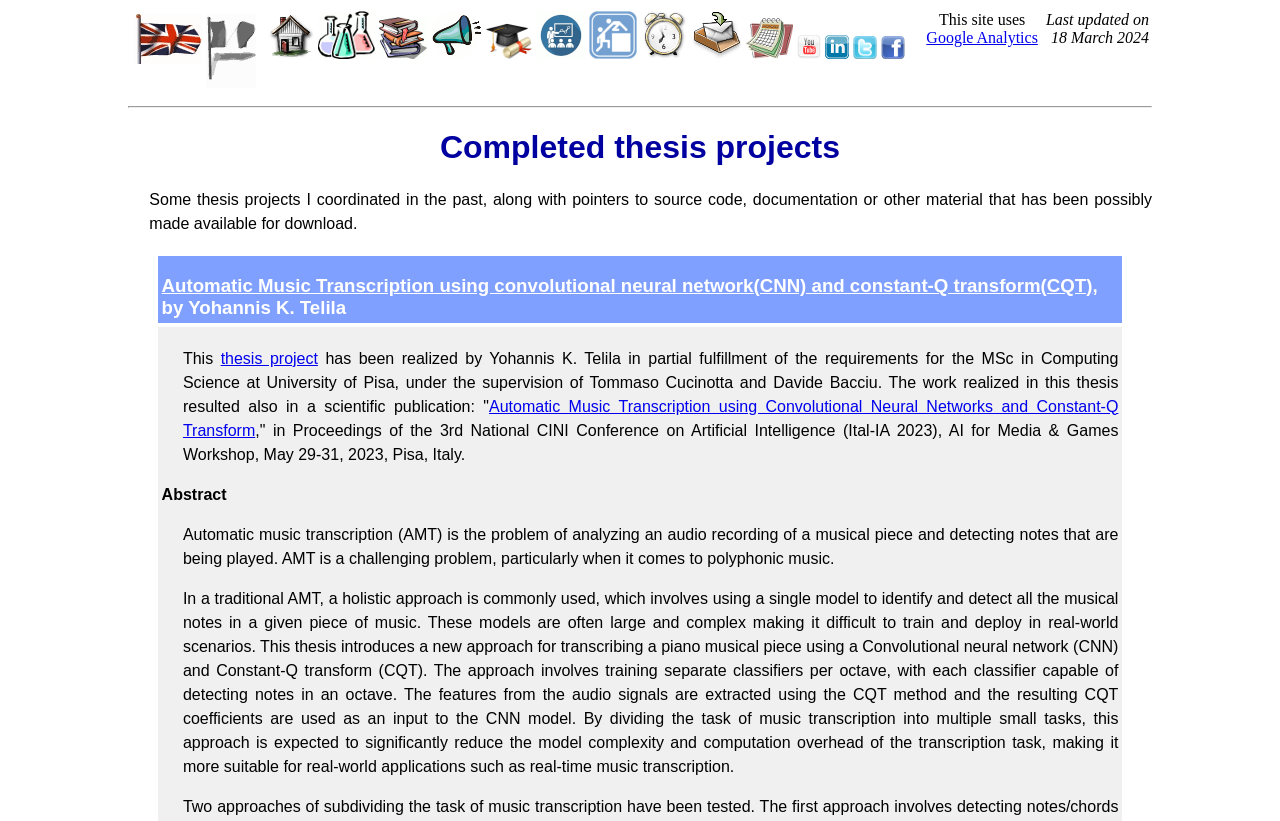Identify the bounding box coordinates of the clickable section necessary to follow the following instruction: "Read about Automatic Music Transcription using convolutional neural network". The coordinates should be presented as four float numbers from 0 to 1, i.e., [left, top, right, bottom].

[0.126, 0.334, 0.853, 0.36]